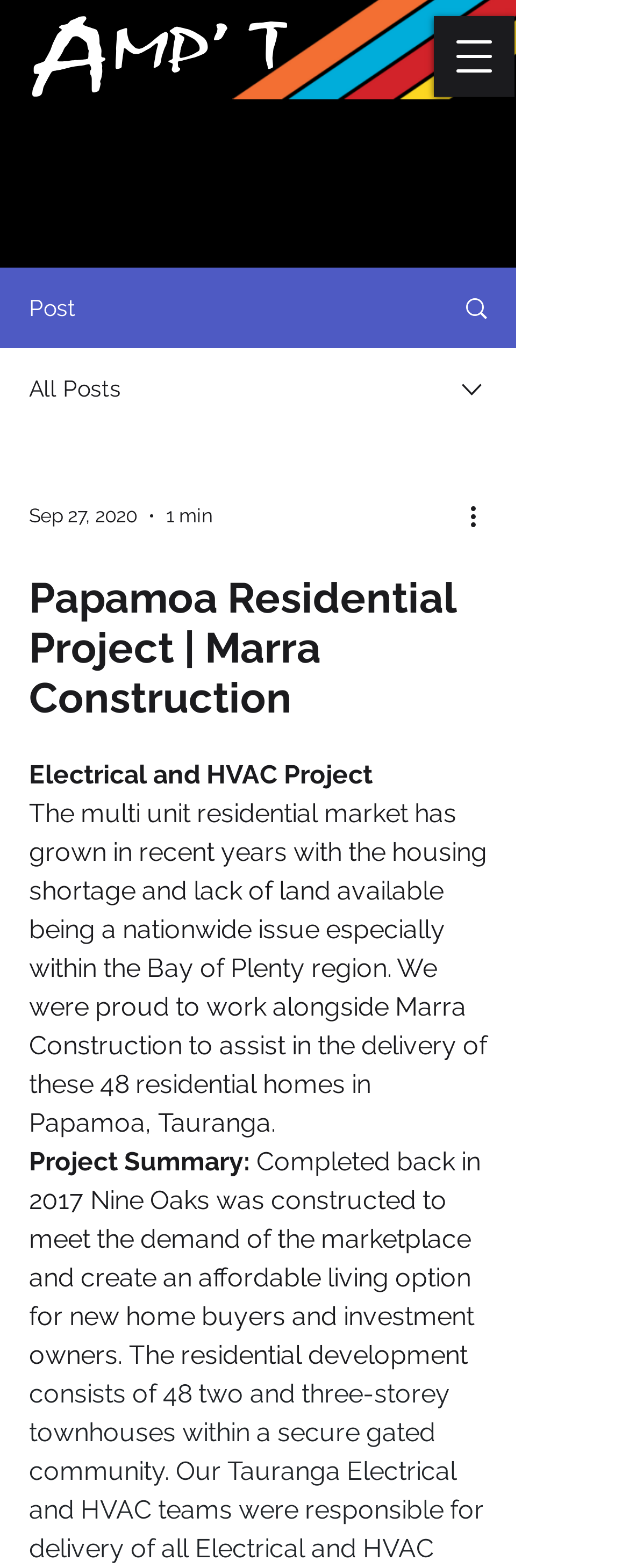Extract the main title from the webpage and generate its text.

Papamoa Residential Project | Marra Construction